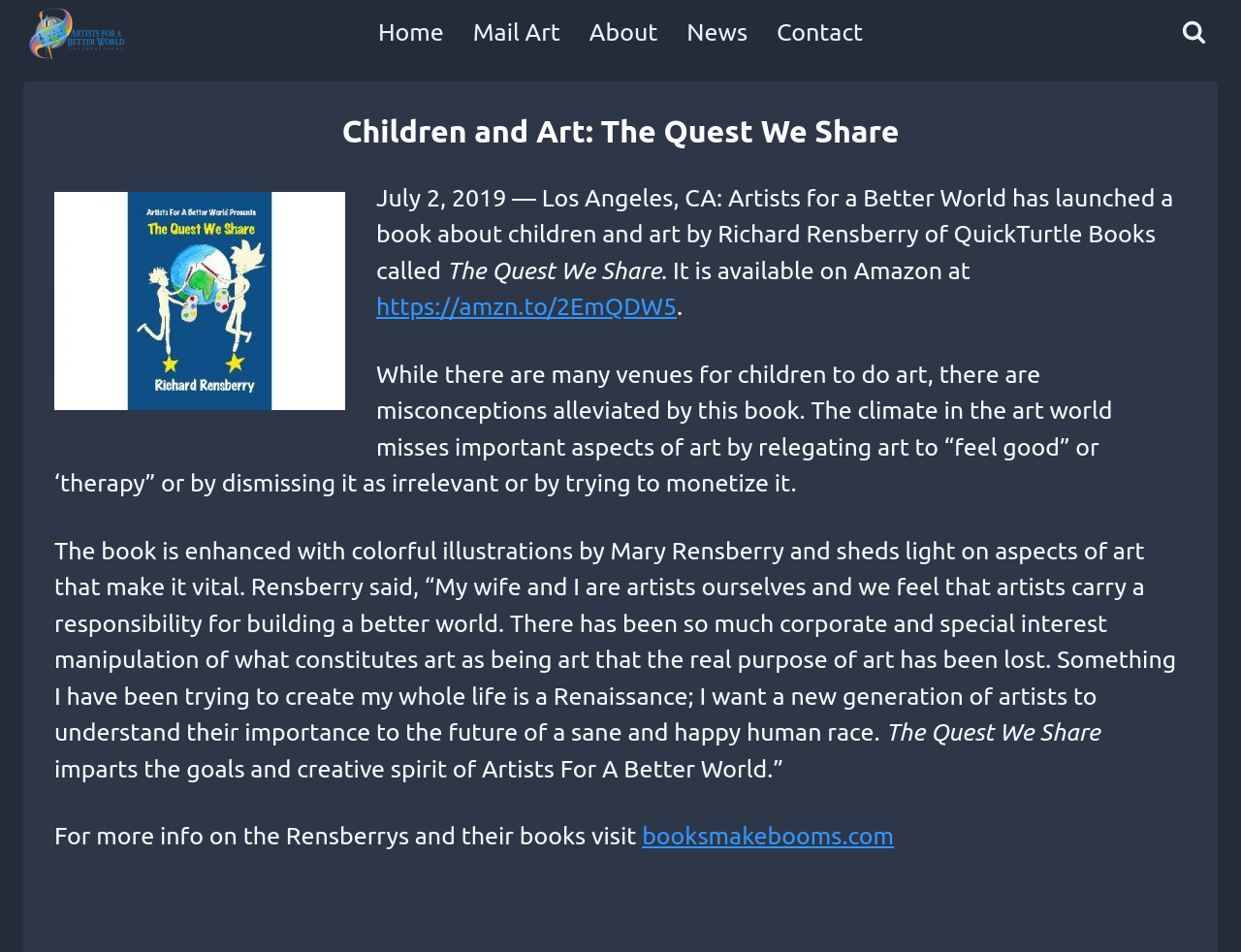Locate the bounding box for the described UI element: "Mail Art". Ensure the coordinates are four float numbers between 0 and 1, formatted as [left, top, right, bottom].

[0.369, 0.0, 0.463, 0.069]